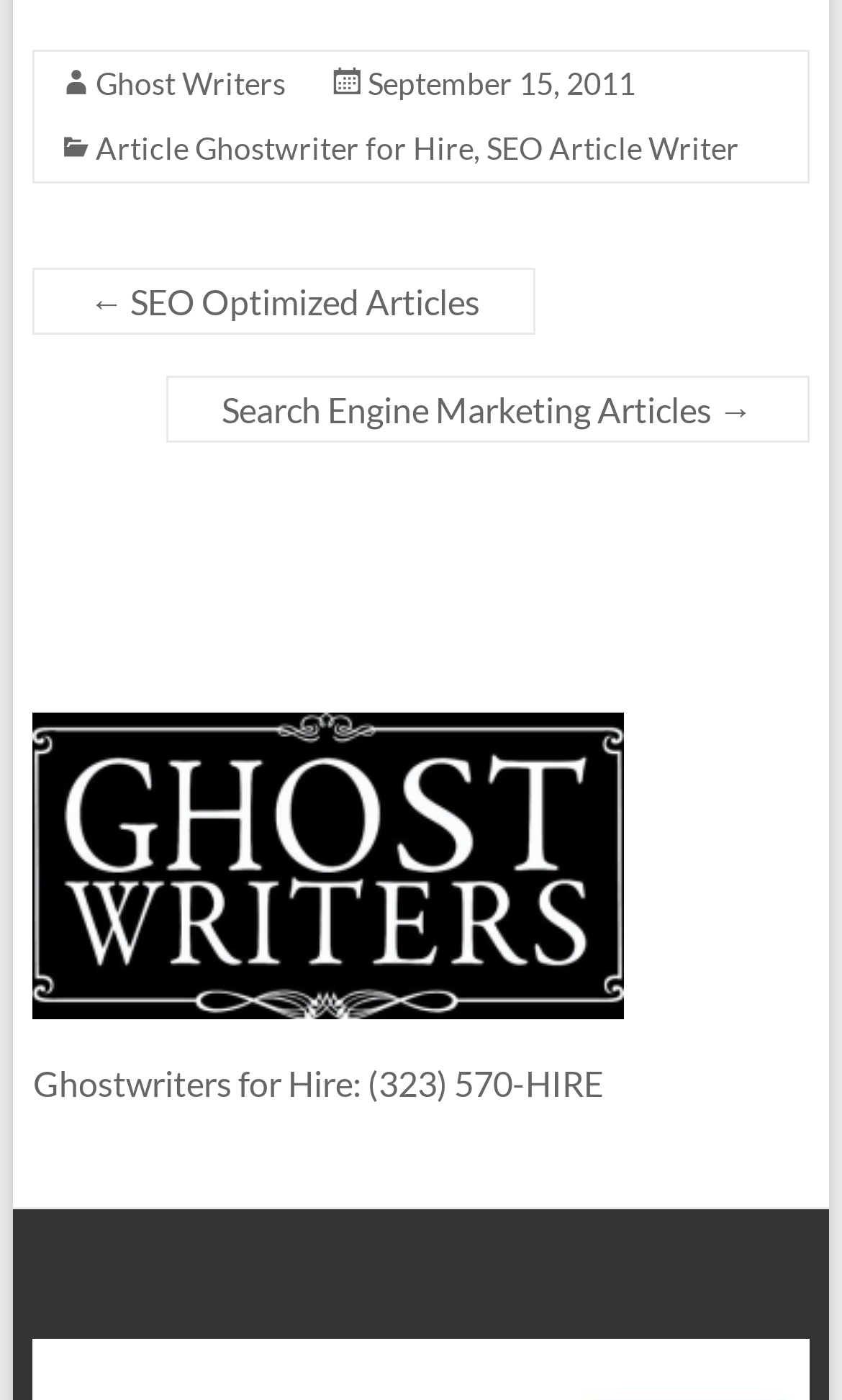Please respond to the question using a single word or phrase:
How many links are in the footer?

4